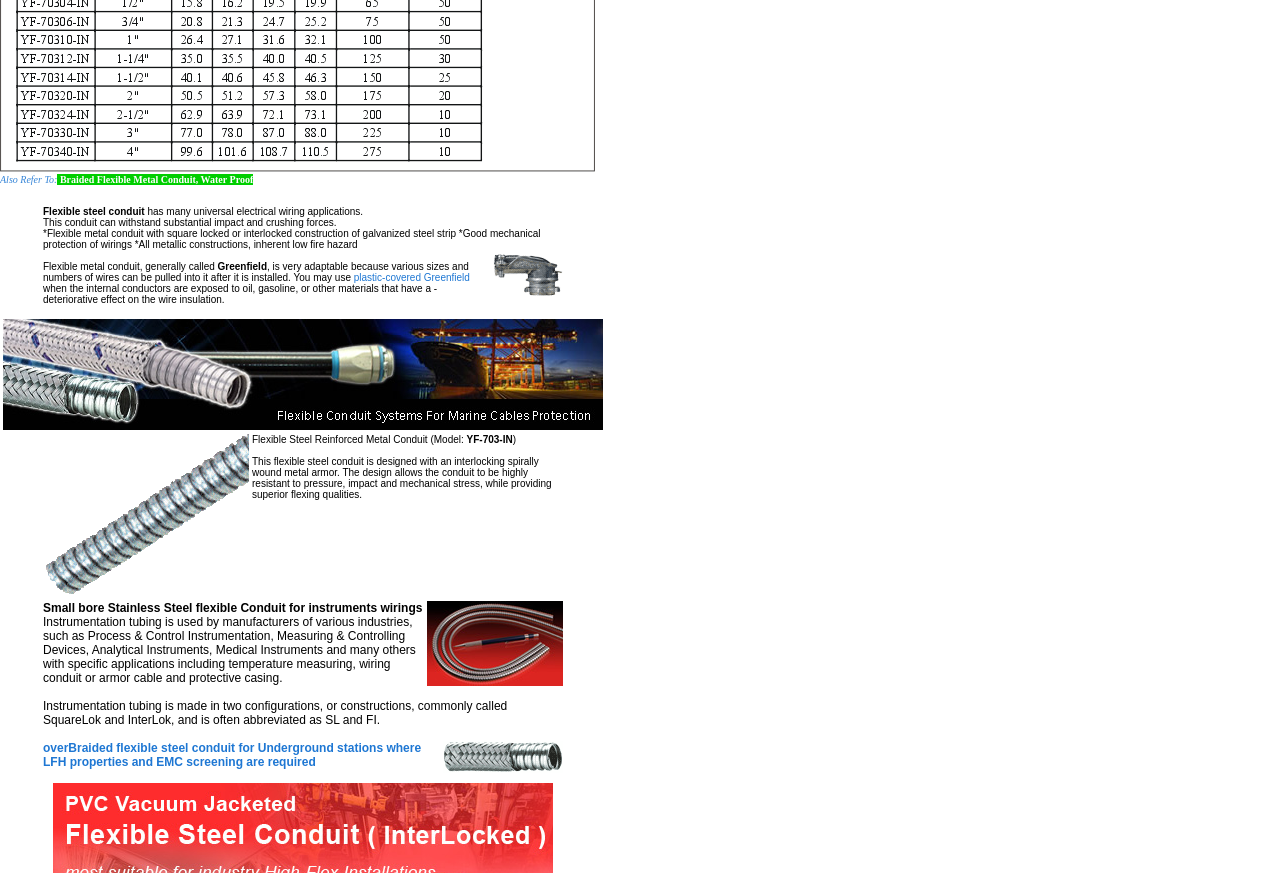Locate the bounding box coordinates for the element described below: "European Pirate Party". The coordinates must be four float values between 0 and 1, formatted as [left, top, right, bottom].

None